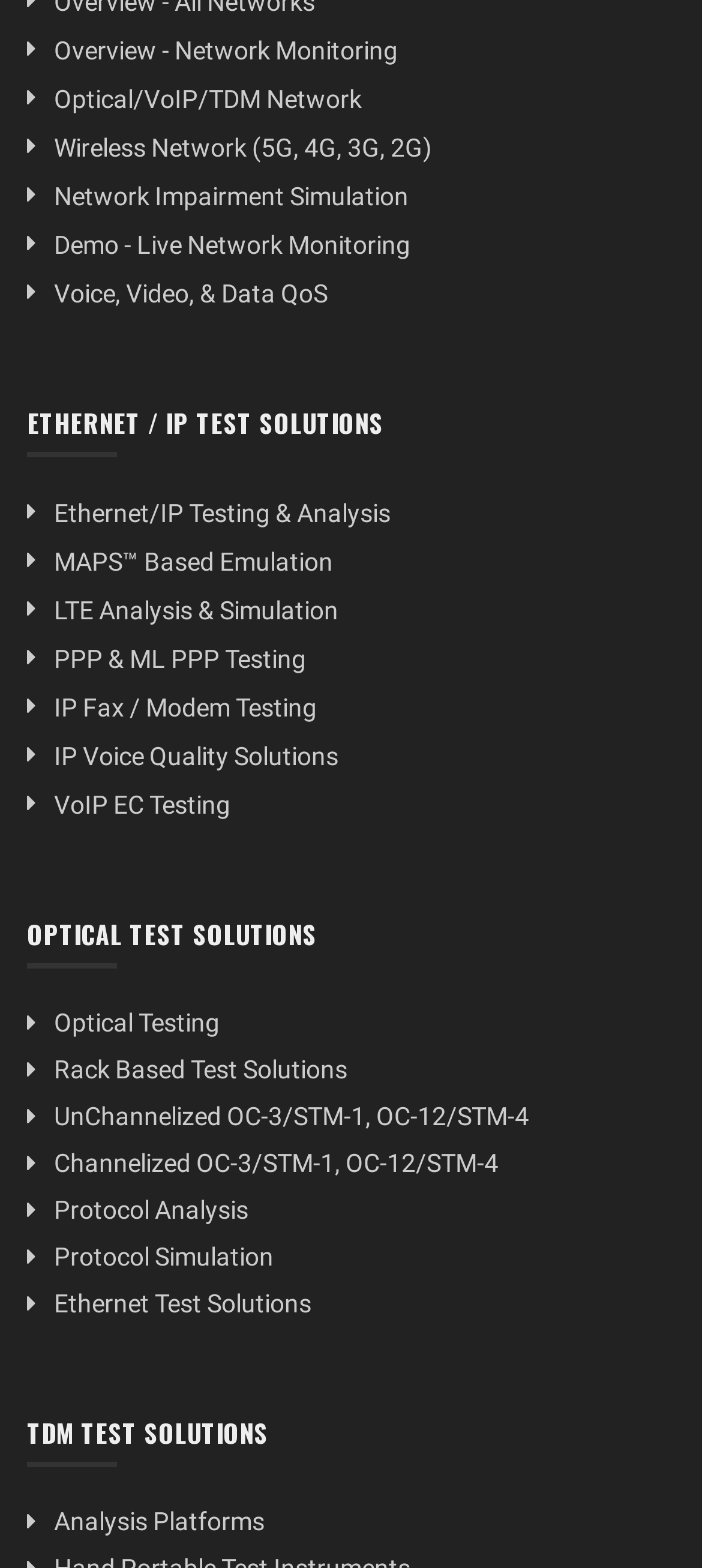Could you specify the bounding box coordinates for the clickable section to complete the following instruction: "Check voice, video, and data QoS"?

[0.077, 0.178, 0.467, 0.197]